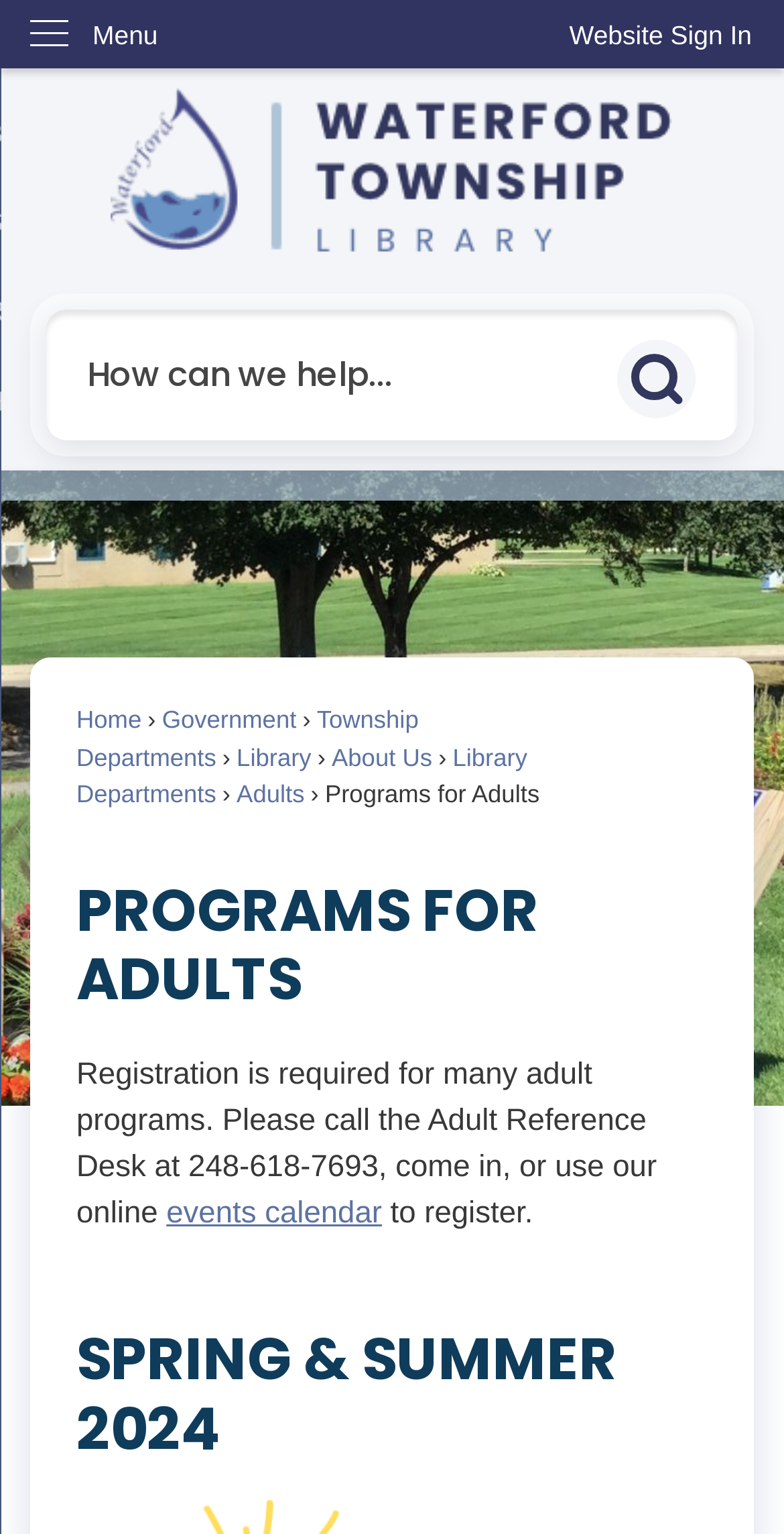What is required for many adult programs?
Analyze the image and provide a thorough answer to the question.

The webpage mentions that 'Registration is required for many adult programs.' This implies that users need to register in order to participate in these programs.